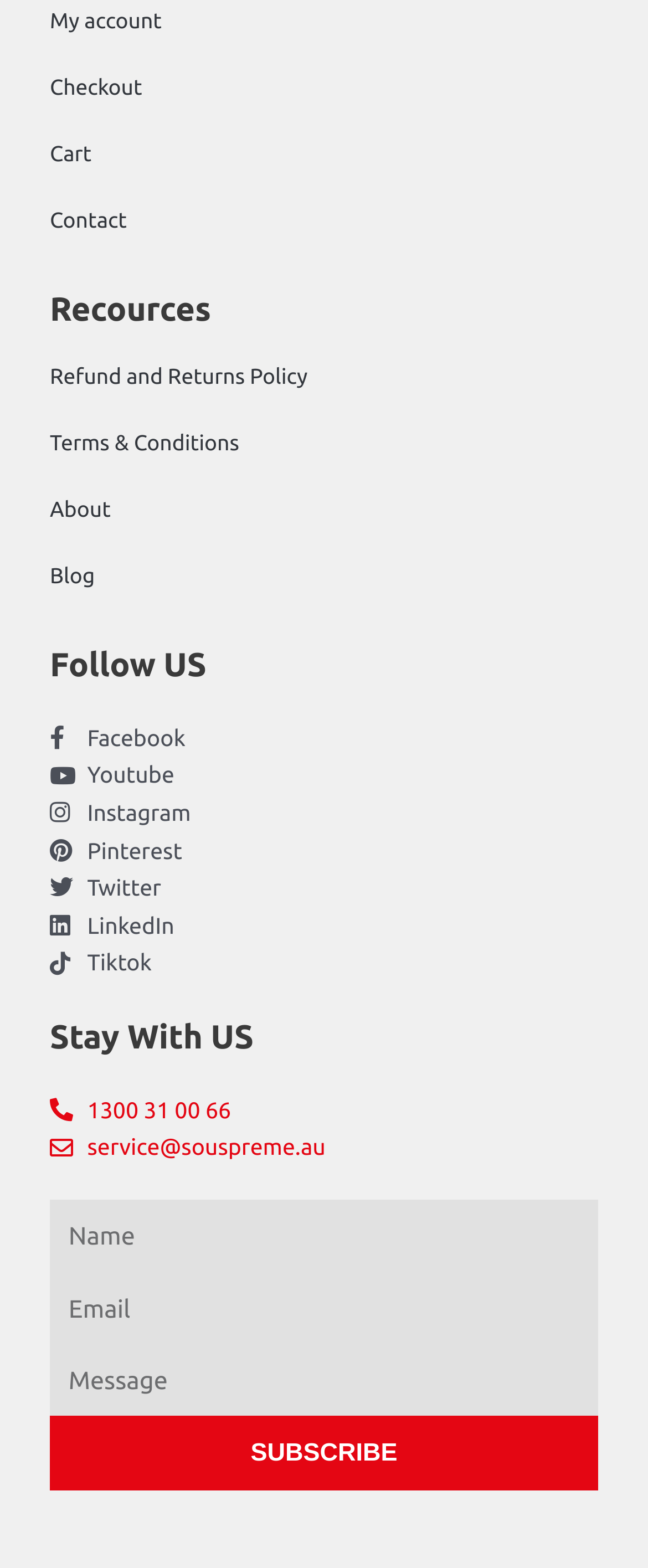Specify the bounding box coordinates of the element's region that should be clicked to achieve the following instruction: "Type your email". The bounding box coordinates consist of four float numbers between 0 and 1, in the format [left, top, right, bottom].

[0.077, 0.811, 0.923, 0.857]